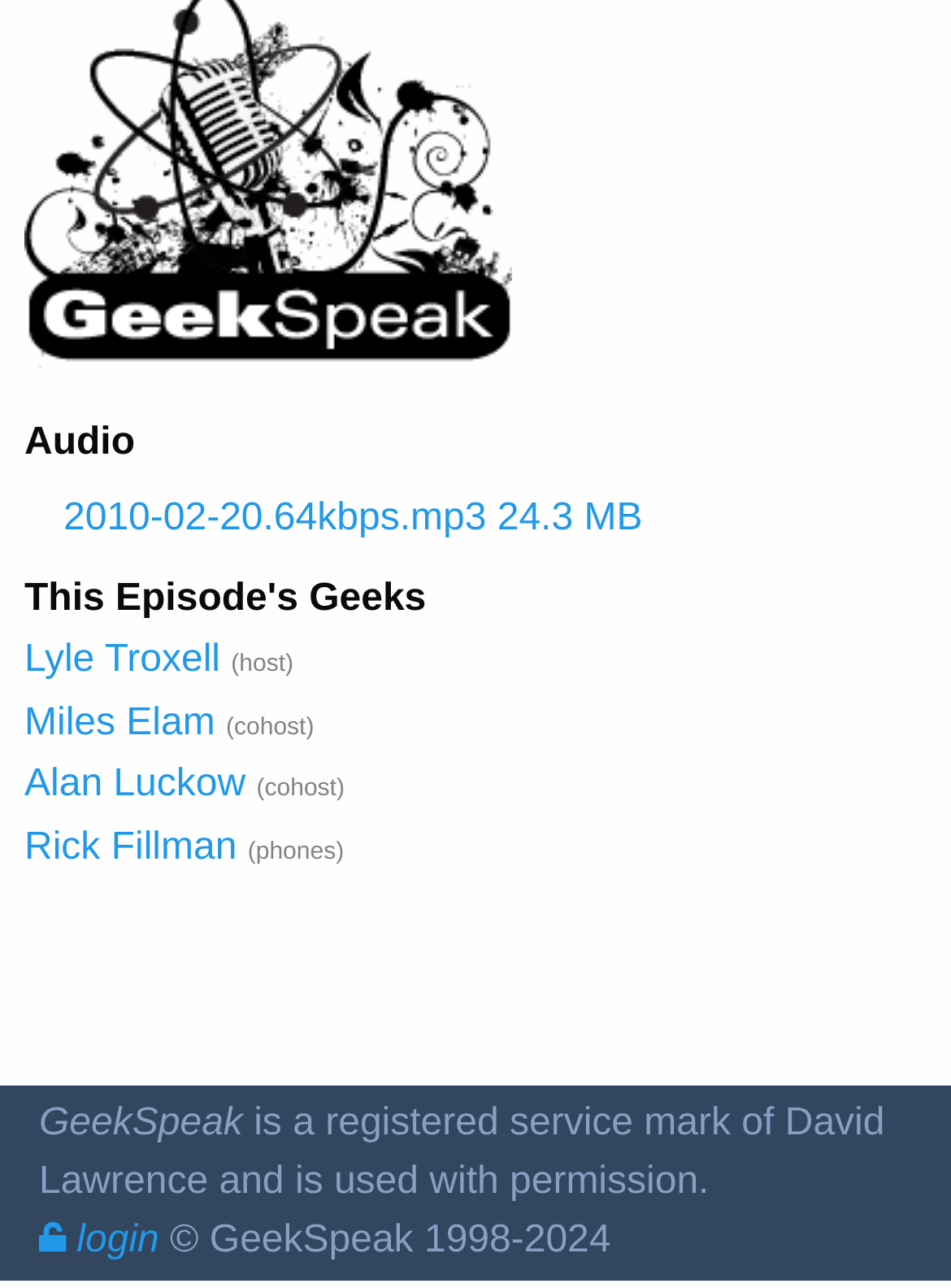What is the role of Lyle Troxell?
Look at the image and respond with a one-word or short-phrase answer.

host